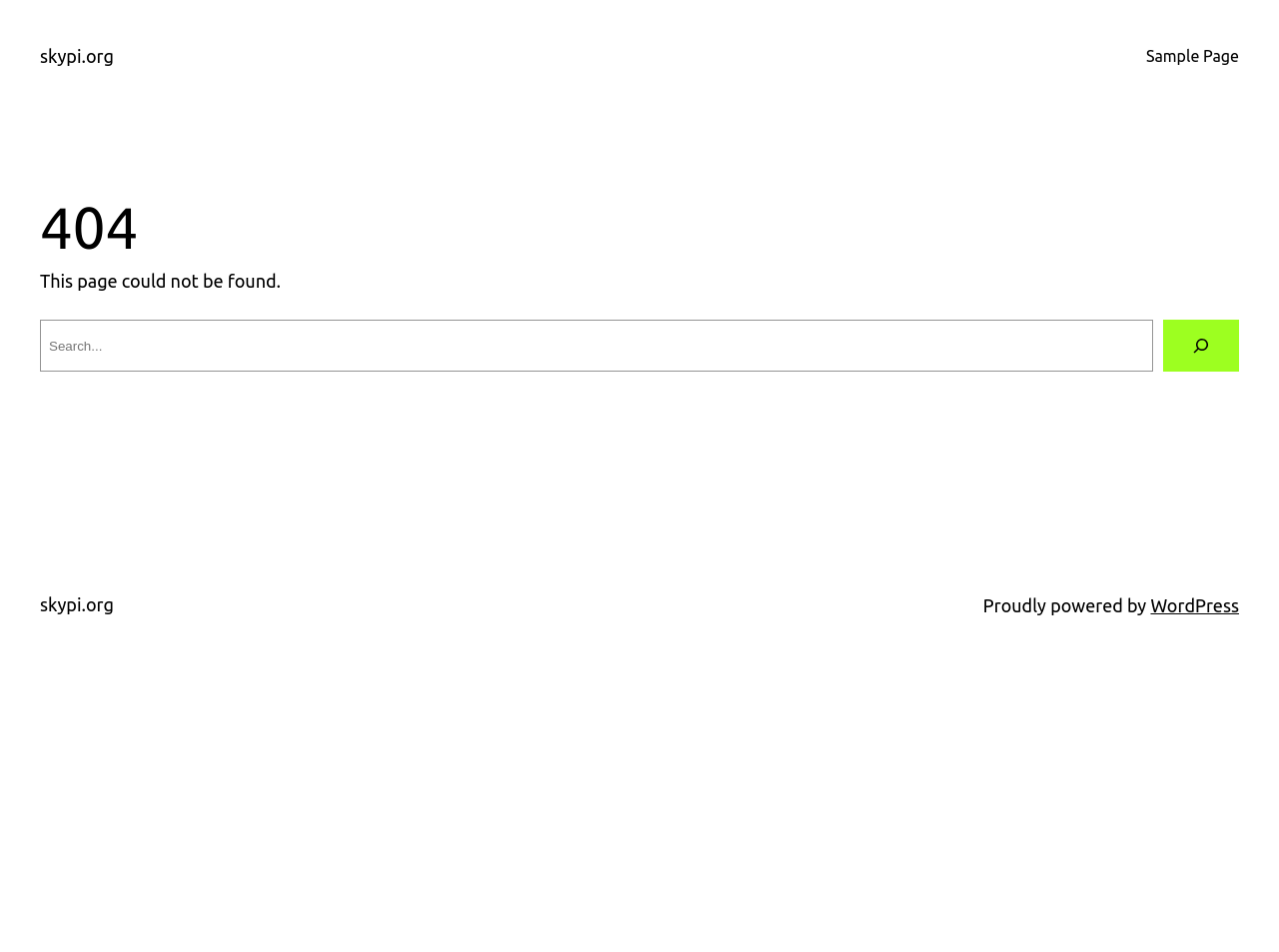Please examine the image and provide a detailed answer to the question: What is the purpose of the search box?

I inferred the purpose of the search box by looking at the static text element next to it, which says 'Search'. This suggests that the search box is intended for users to search for something on the website.